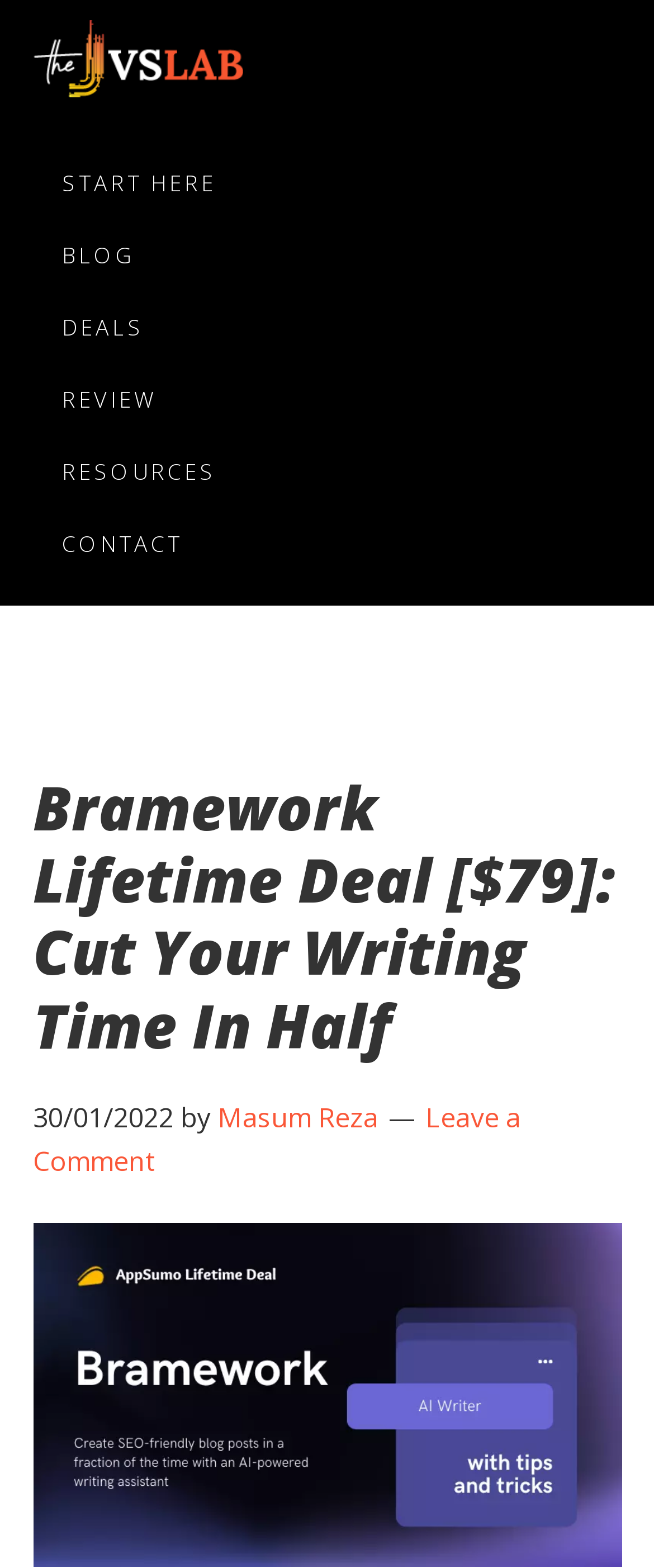Please identify the bounding box coordinates of the area that needs to be clicked to fulfill the following instruction: "access the 568 link."

None